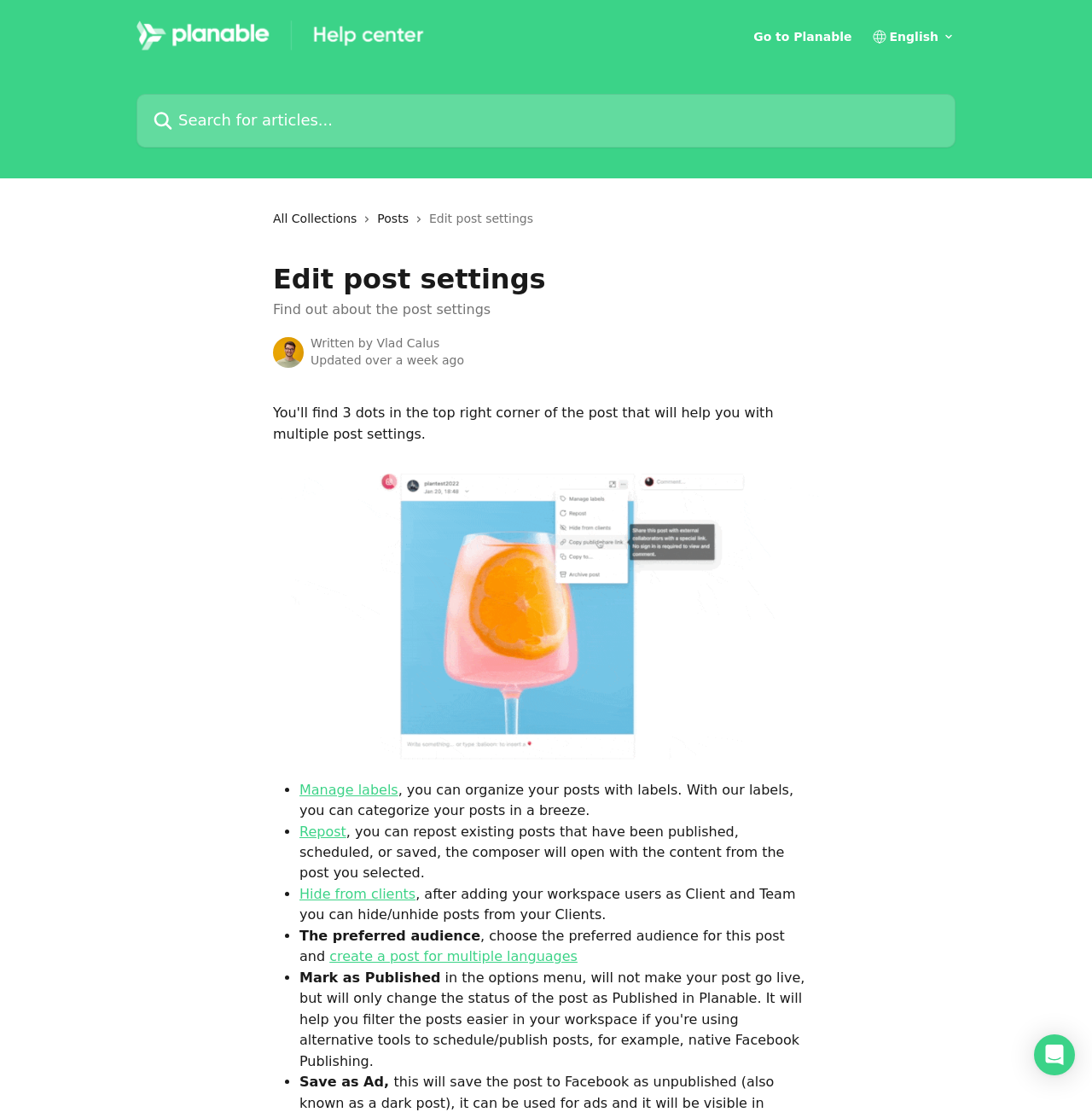Respond to the question below with a single word or phrase:
What is the purpose of the 'Manage labels' feature?

Organize posts